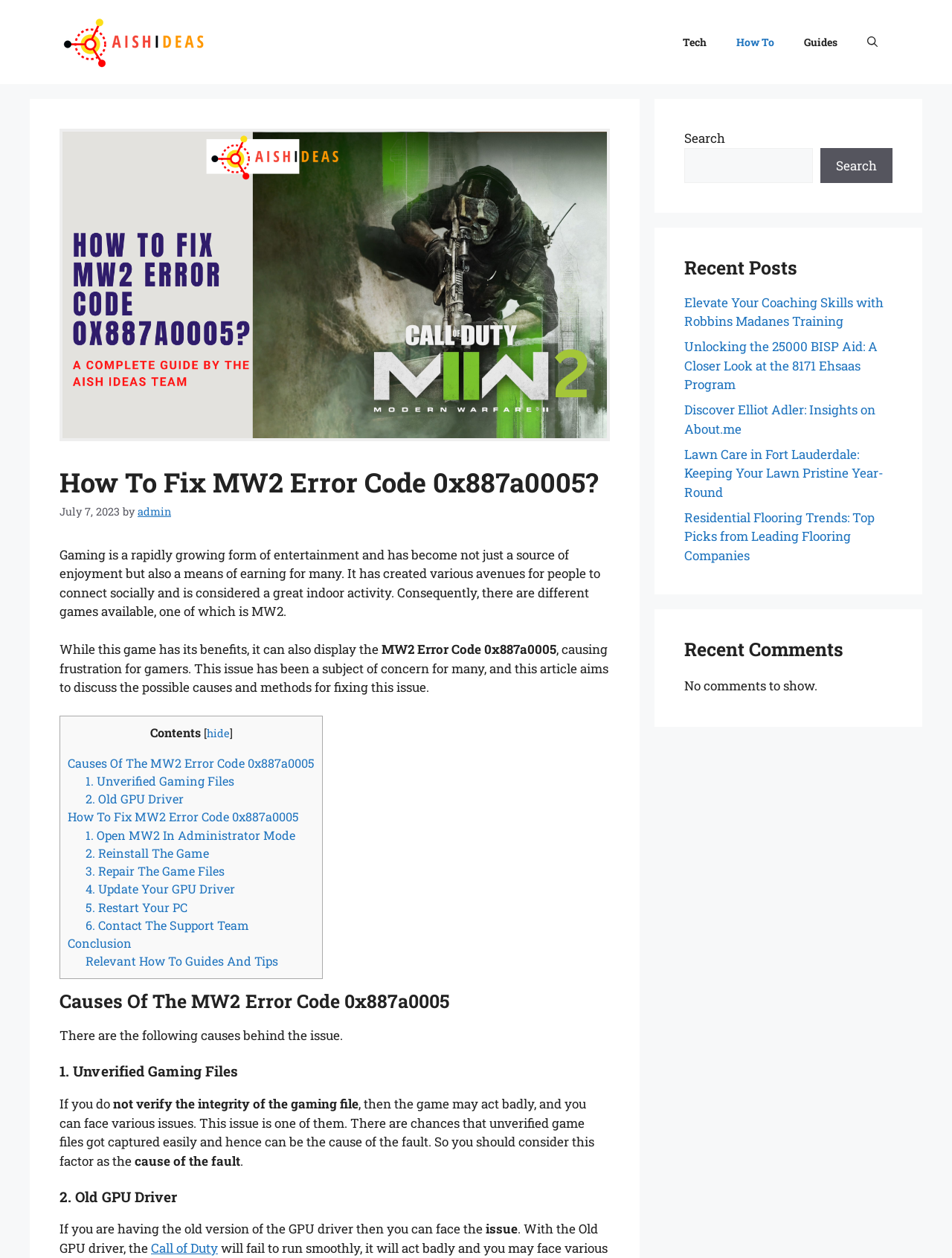Please determine the bounding box coordinates of the element to click in order to execute the following instruction: "Click on the 'Aish Ideas – Tech Guides From Experts' link". The coordinates should be four float numbers between 0 and 1, specified as [left, top, right, bottom].

[0.062, 0.025, 0.219, 0.039]